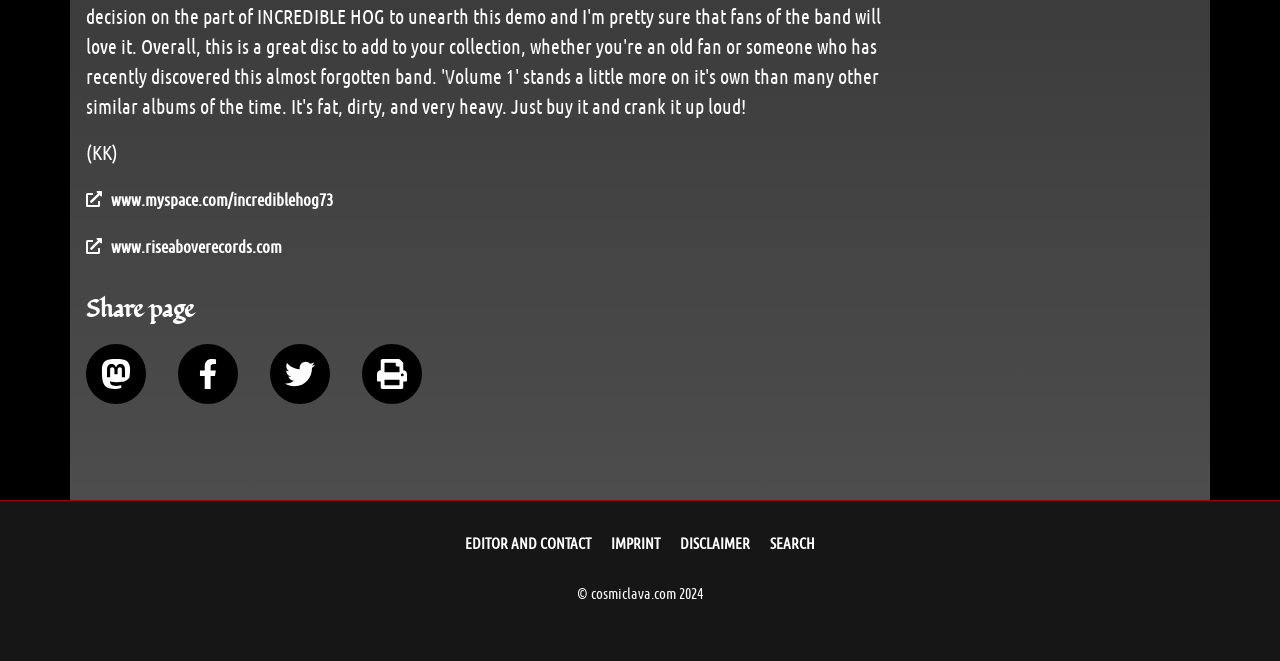Using a single word or phrase, answer the following question: 
What is the purpose of the 'Print page' button?

To print the webpage